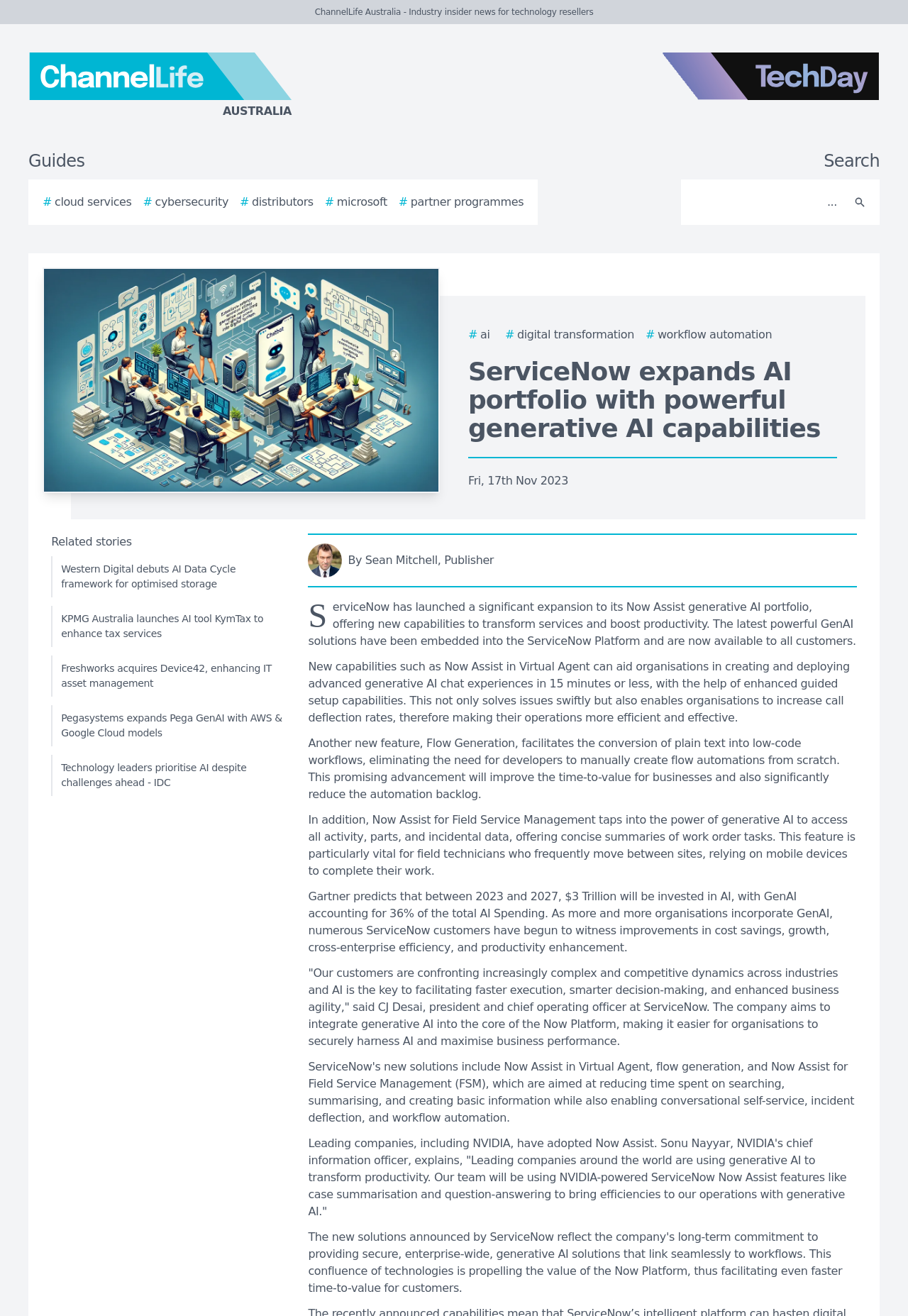Indicate the bounding box coordinates of the element that must be clicked to execute the instruction: "View the author's profile". The coordinates should be given as four float numbers between 0 and 1, i.e., [left, top, right, bottom].

[0.339, 0.413, 0.944, 0.439]